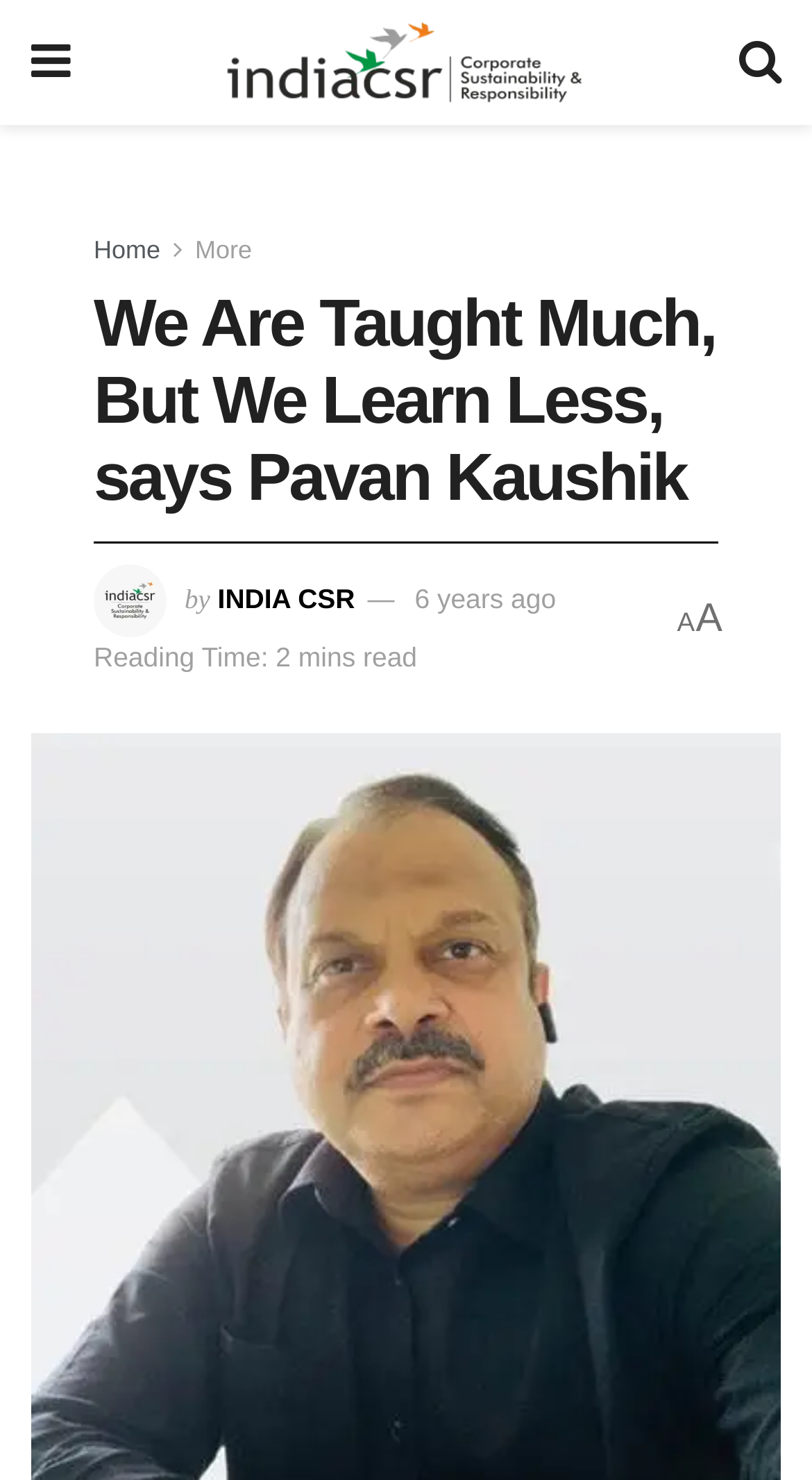What is the name of the website?
Look at the image and respond with a one-word or short phrase answer.

India CSR